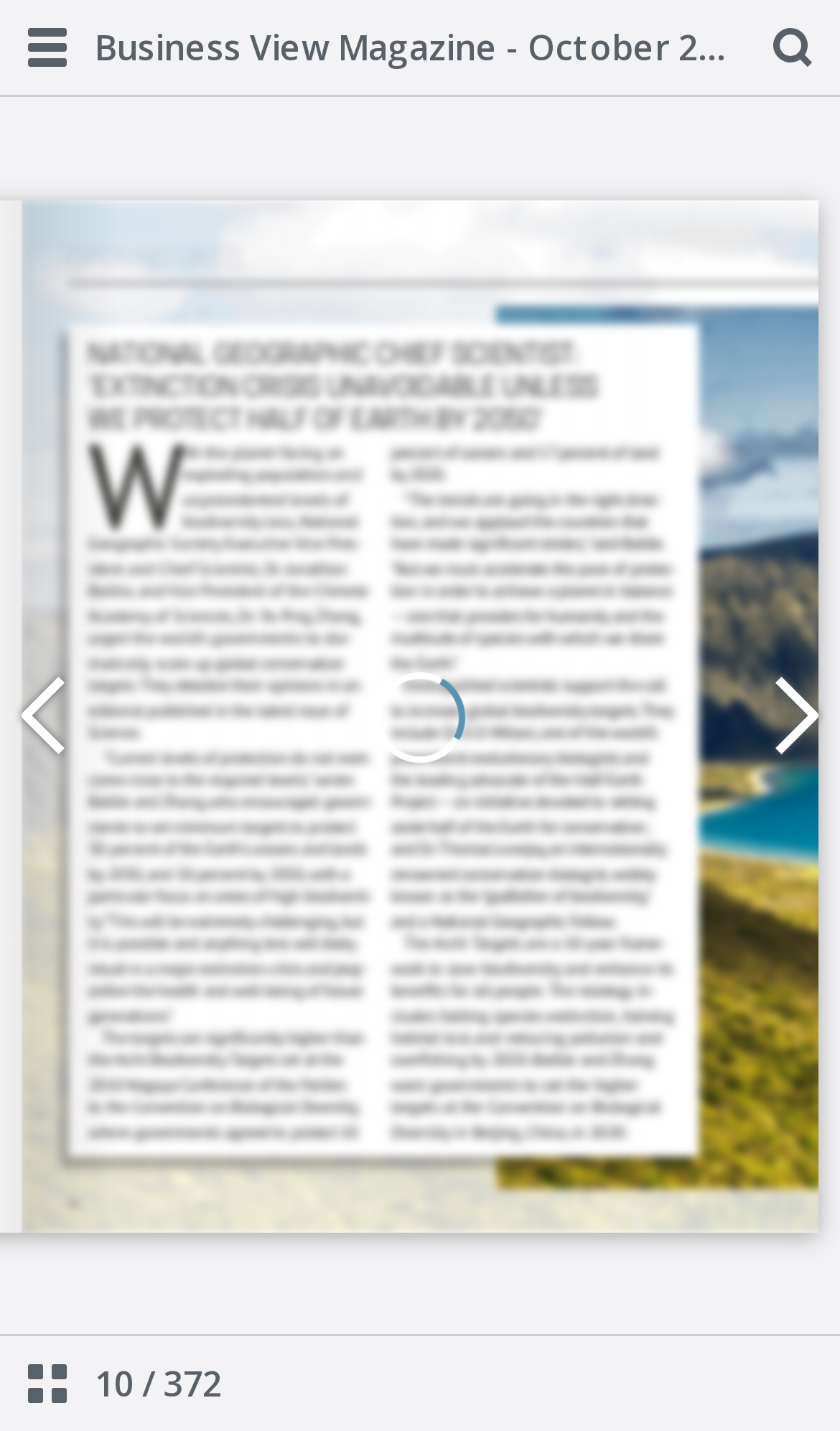Give a detailed overview of the webpage's appearance and contents.

The webpage is titled "Business View Magazine - October 2018". At the top left and top right corners, there are two small images. At the bottom left corner, there is another small image. 

In the bottom center of the page, there is a line of text that reads "10 / 372". This text is likely indicating the current page number and total number of pages.

On the left and right sides of the page, roughly in the middle, there are two more images. These images are slightly larger than the ones at the top and bottom corners.